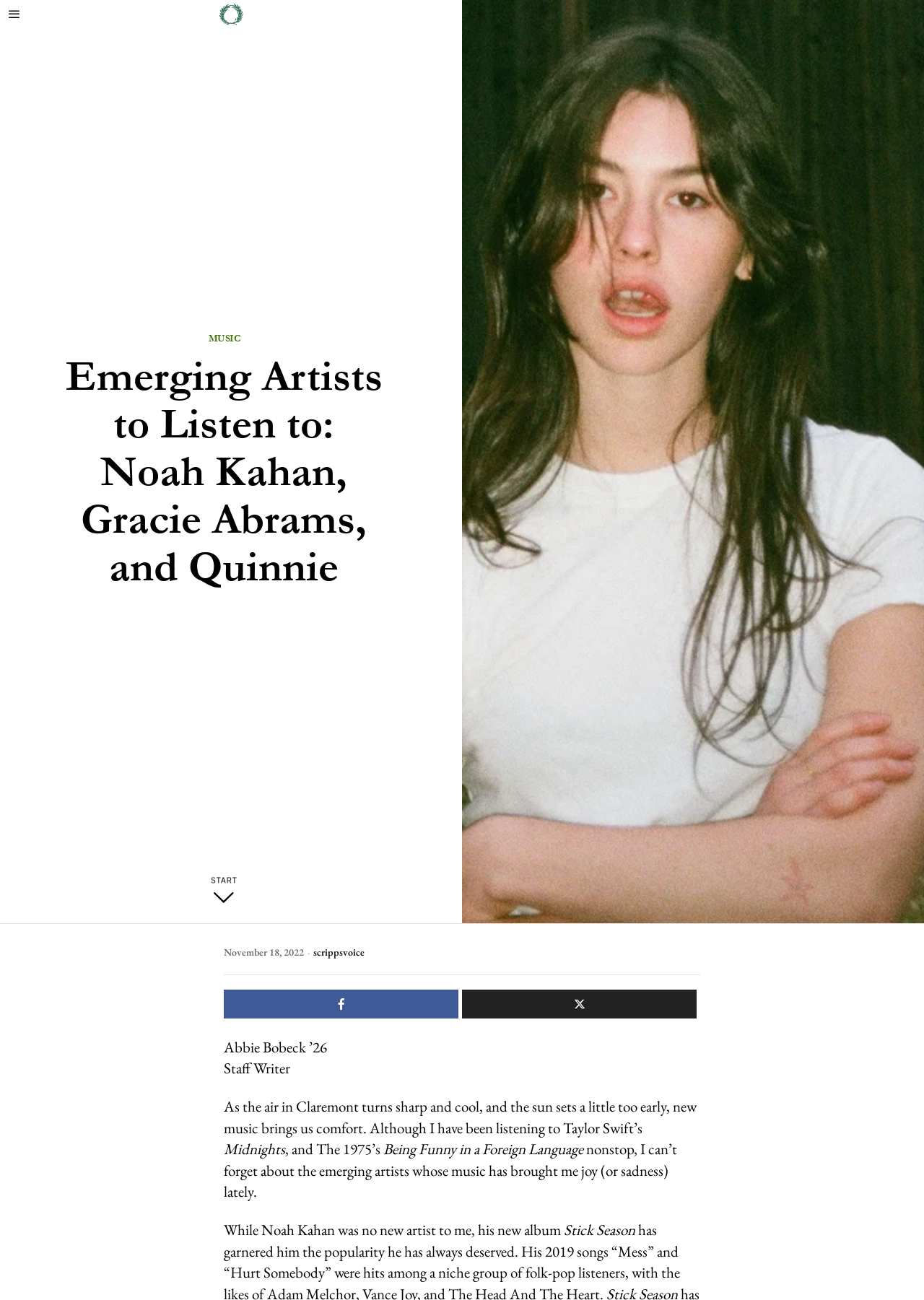Give a succinct answer to this question in a single word or phrase: 
What is the date of the article?

November 18, 2022